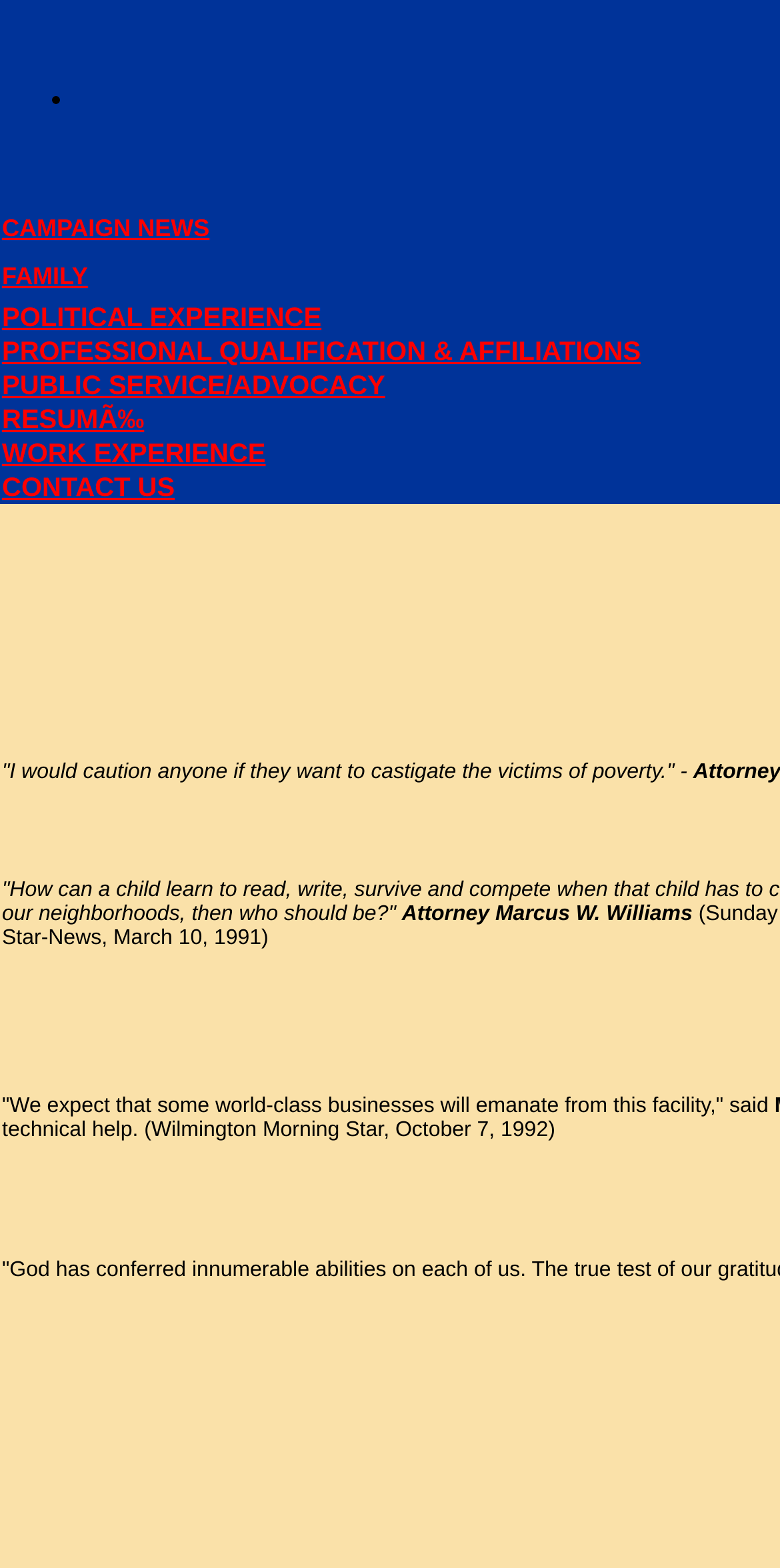Generate a comprehensive caption for the webpage you are viewing.

The webpage is about Marcus W. Williams, Esq., a candidate running for N.C. Senate, 13th District. At the top, there is a list of navigation links, including "CAMPAIGN NEWS", "FAMILY", "POLITICAL EXPERIENCE", and others, which are aligned horizontally and take up about half of the screen width. 

Below the navigation links, there is a section with a list marker, a bullet point, followed by a brief description of the candidate, "Attorney Marcus W. Williams", which is positioned near the center of the screen. 

To the right of the candidate's description, there is a quote from the Star-News, dated March 10, 1991, which is a newspaper article mentioning the candidate. 

Further down, there are two more blocks of text, which appear to be quotes or excerpts from articles or speeches, discussing the expectation of world-class businesses emerging from a facility. 

Throughout the page, there are some empty spaces, indicated by "\xa0", which are likely used for formatting purposes.